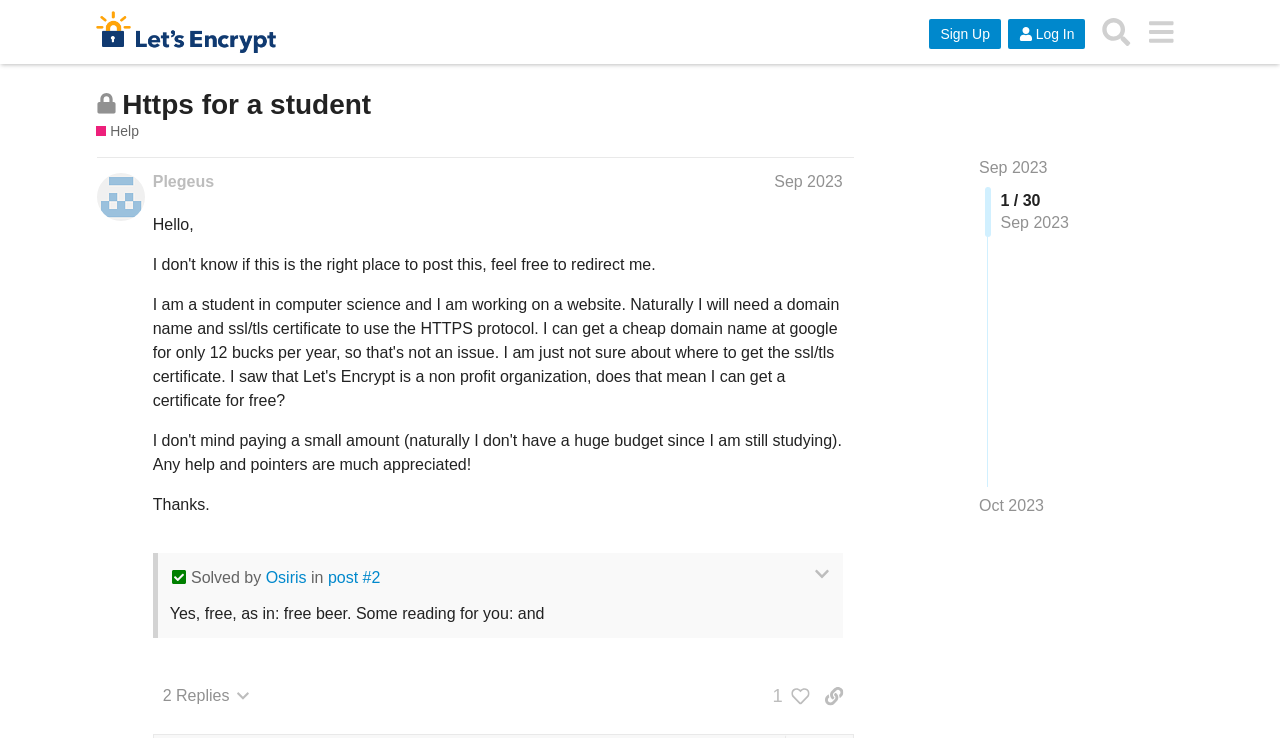Locate the bounding box coordinates of the clickable part needed for the task: "Search in the forum".

[0.854, 0.013, 0.89, 0.074]